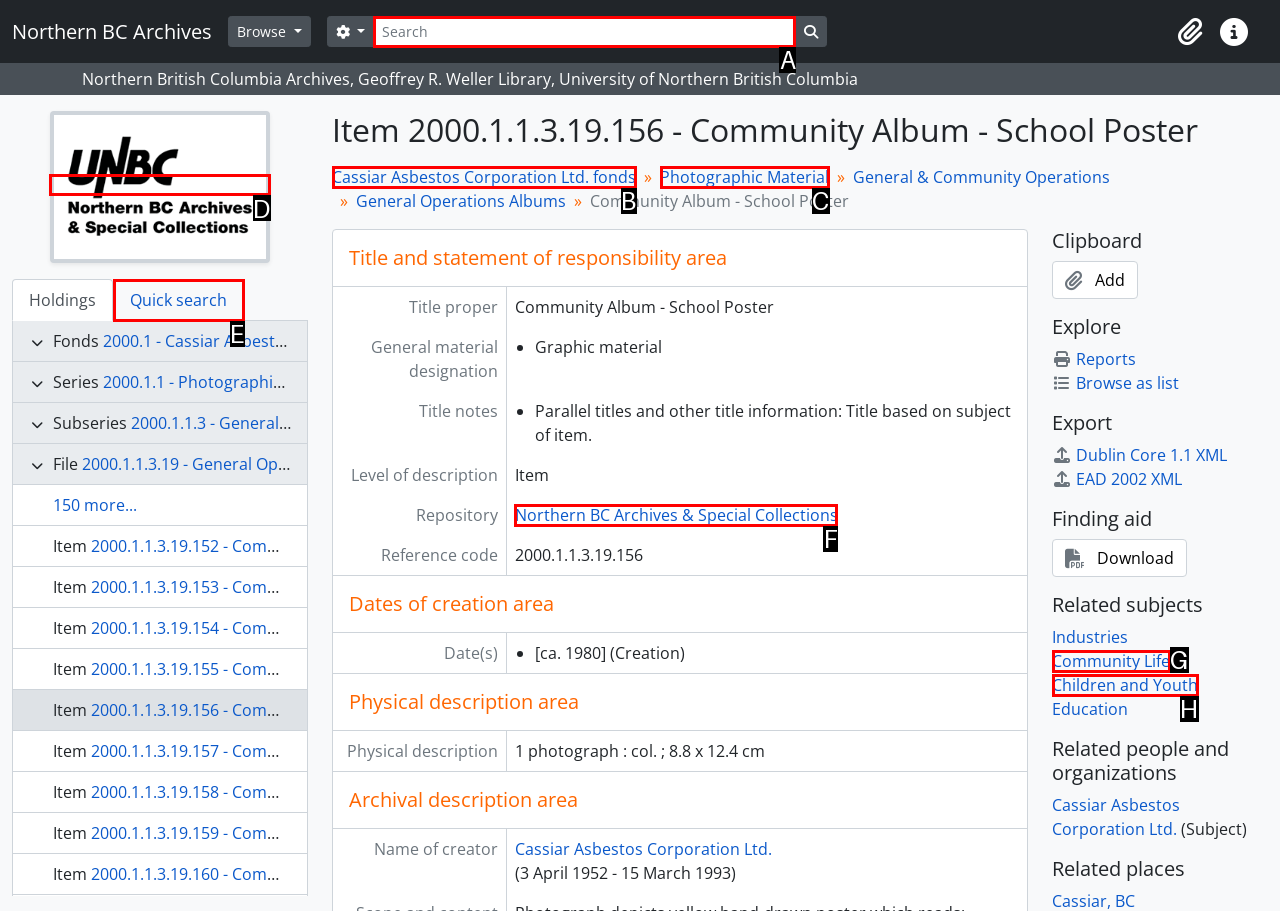Pick the right letter to click to achieve the task: Go to Northern BC Archives & Special Collections
Answer with the letter of the correct option directly.

D